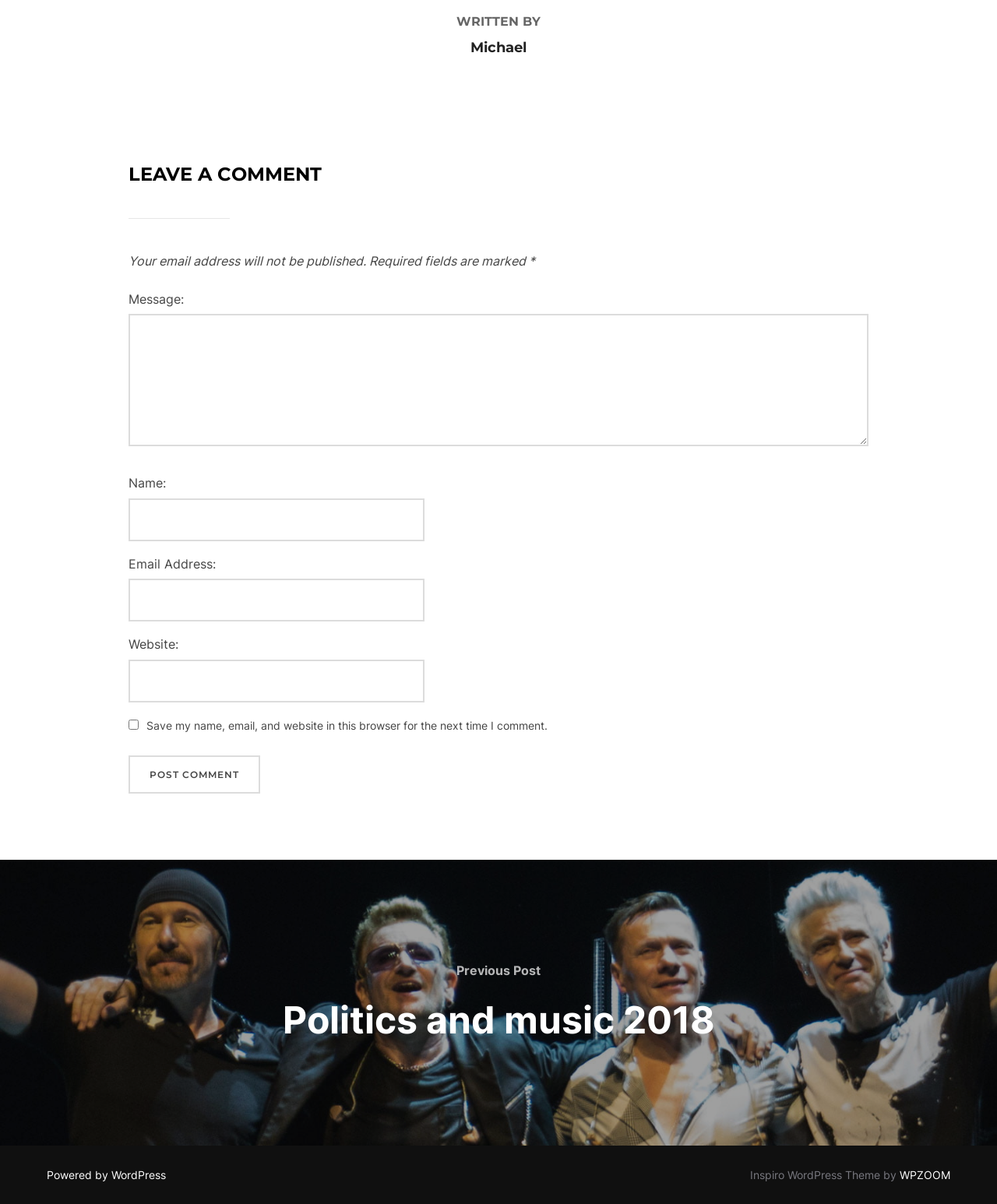Identify the bounding box of the UI element that matches this description: "LESSONS & CLASSES".

None